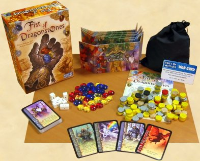Give a meticulous account of what the image depicts.

The image showcases the vibrant and engaging game "Fist of Dragonstones" by Days of Wonder. At the center is the game's intricately designed box, which entices players with its visually appealing artwork. Surrounding the box are various components of the game, including a set of colorful dice, numerous game tokens in multiple colors, and a pile of cards featuring fantastic illustrations that add depth to the gameplay experience. Additionally, a black bag likely contains even more game pieces, enhancing the mystique of the adventure that awaits players. This assortment not only highlights the dynamic nature of the game but also illustrates its appeal to both collectors and board game enthusiasts alike.